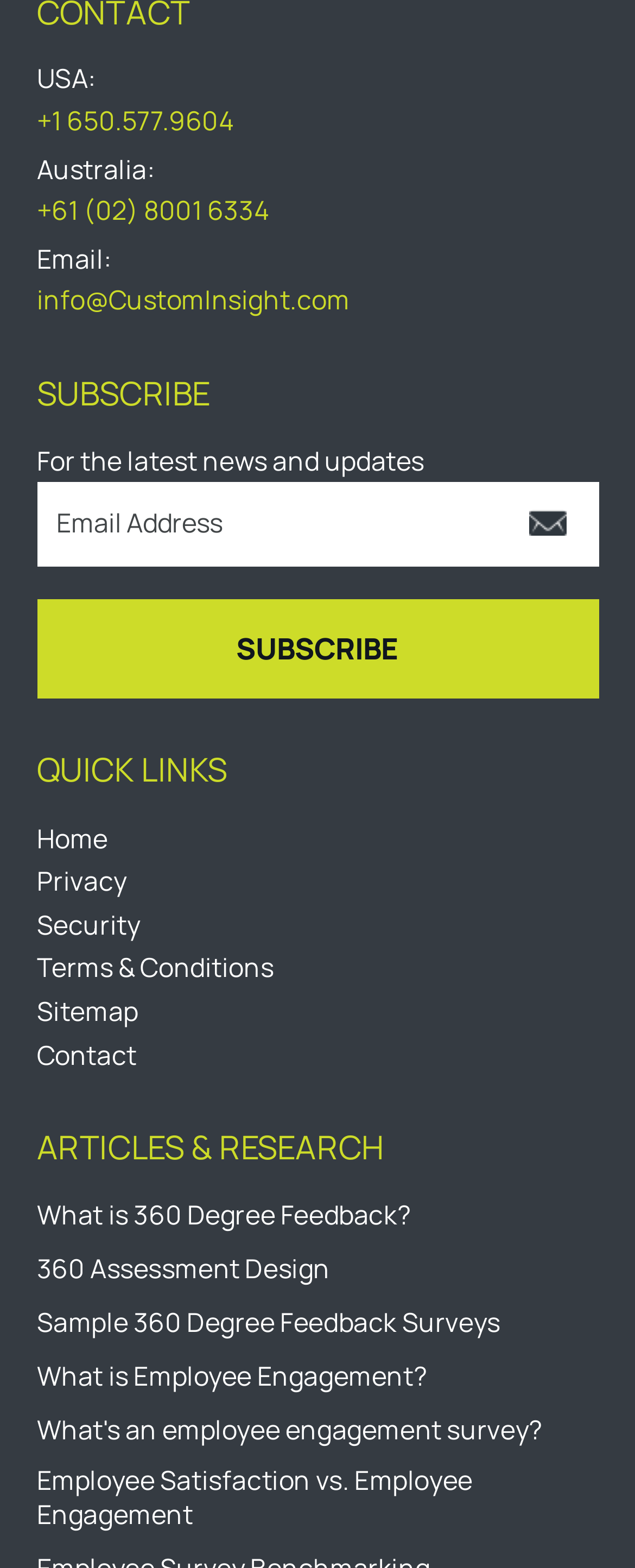Provide a short answer to the following question with just one word or phrase: What is the purpose of the textbox?

To subscribe for latest news and updates